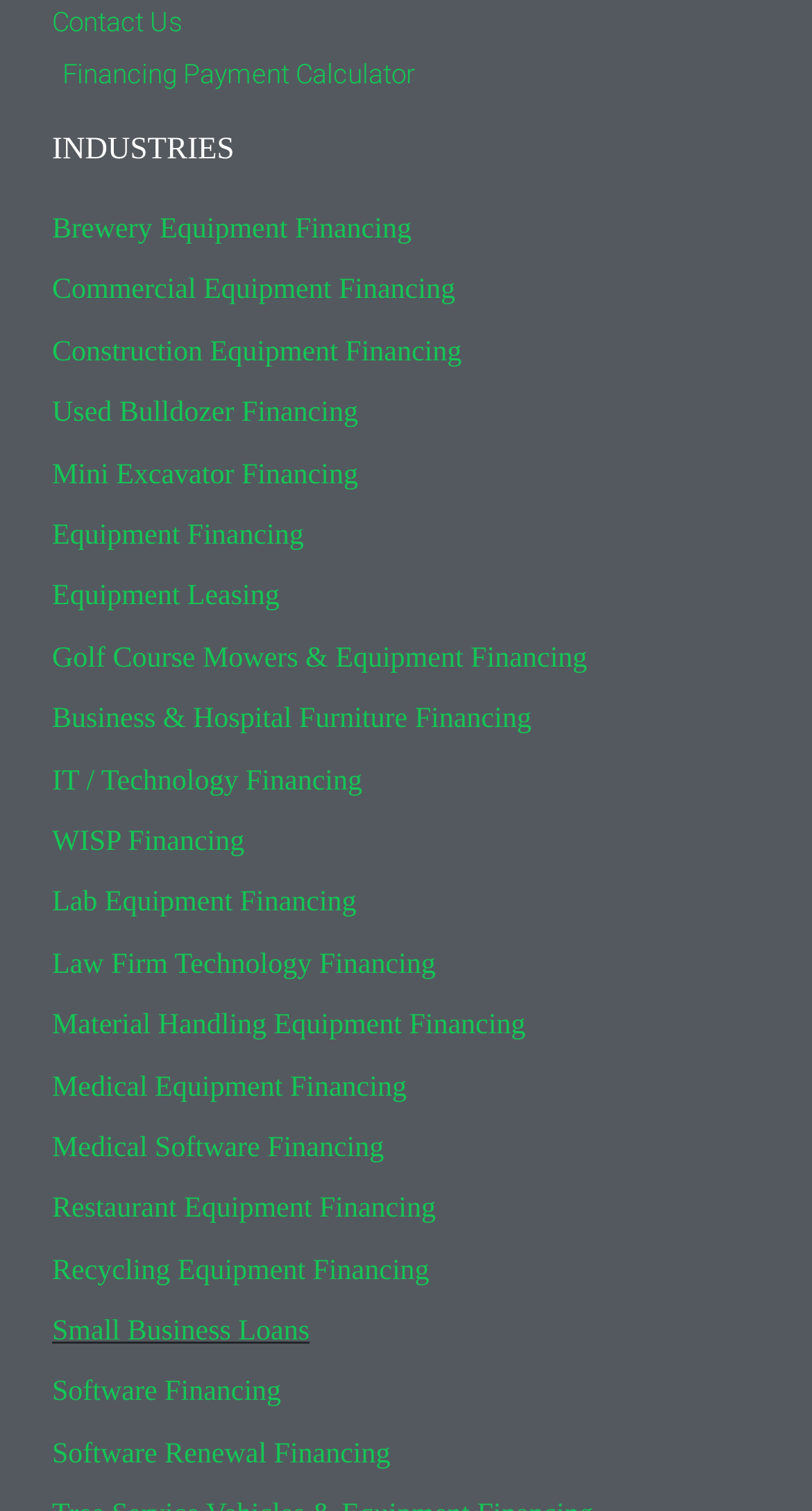Give the bounding box coordinates for this UI element: "PPO". The coordinates should be four float numbers between 0 and 1, arranged as [left, top, right, bottom].

None